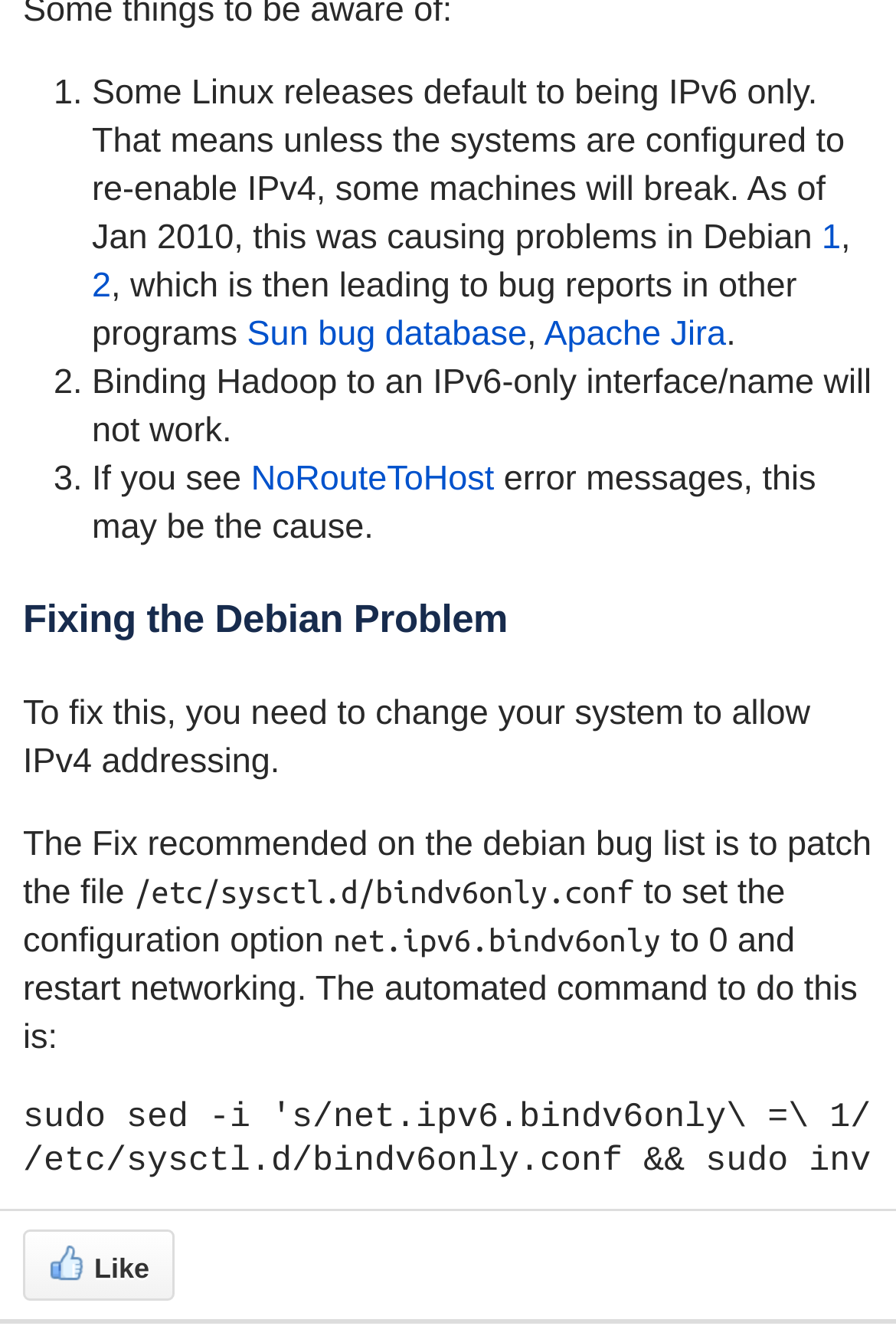Provide the bounding box coordinates for the UI element that is described as: "Sun bug database".

[0.276, 0.238, 0.588, 0.267]